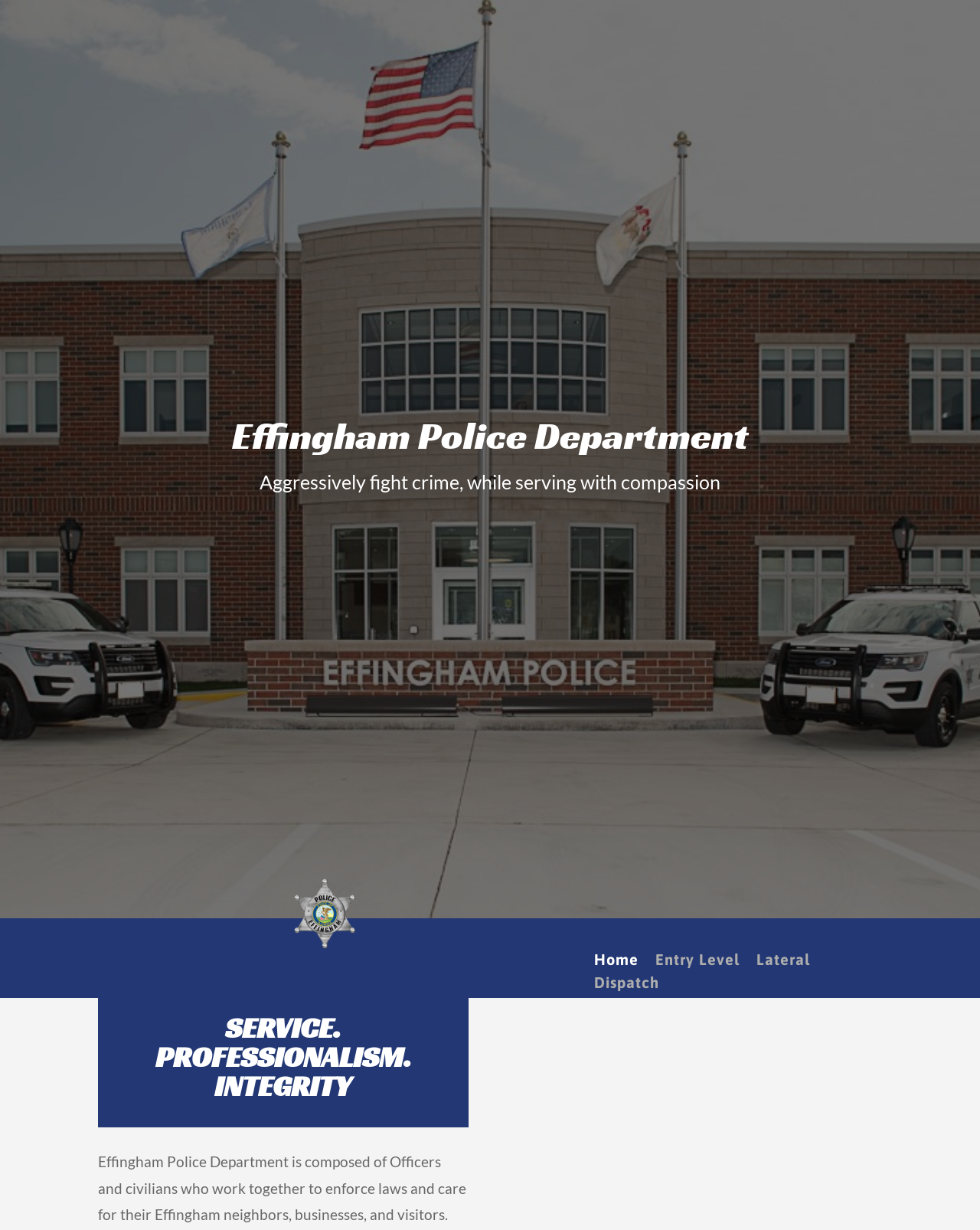Using the provided description Home, find the bounding box coordinates for the UI element. Provide the coordinates in (top-left x, top-left y, bottom-right x, bottom-right y) format, ensuring all values are between 0 and 1.

[0.606, 0.776, 0.652, 0.79]